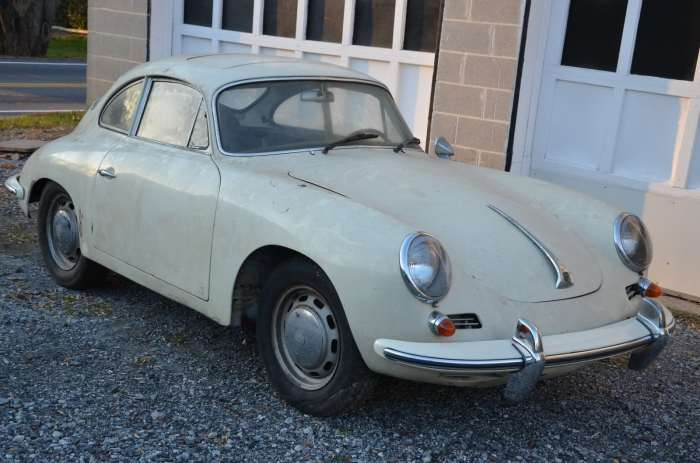What is distinctive about the car's design?
Can you provide a detailed and comprehensive answer to the question?

The caption highlights the car's 'distinctive sunroof' as an elegant touch that adds to its vintage allure, making it a notable feature of the car's design.